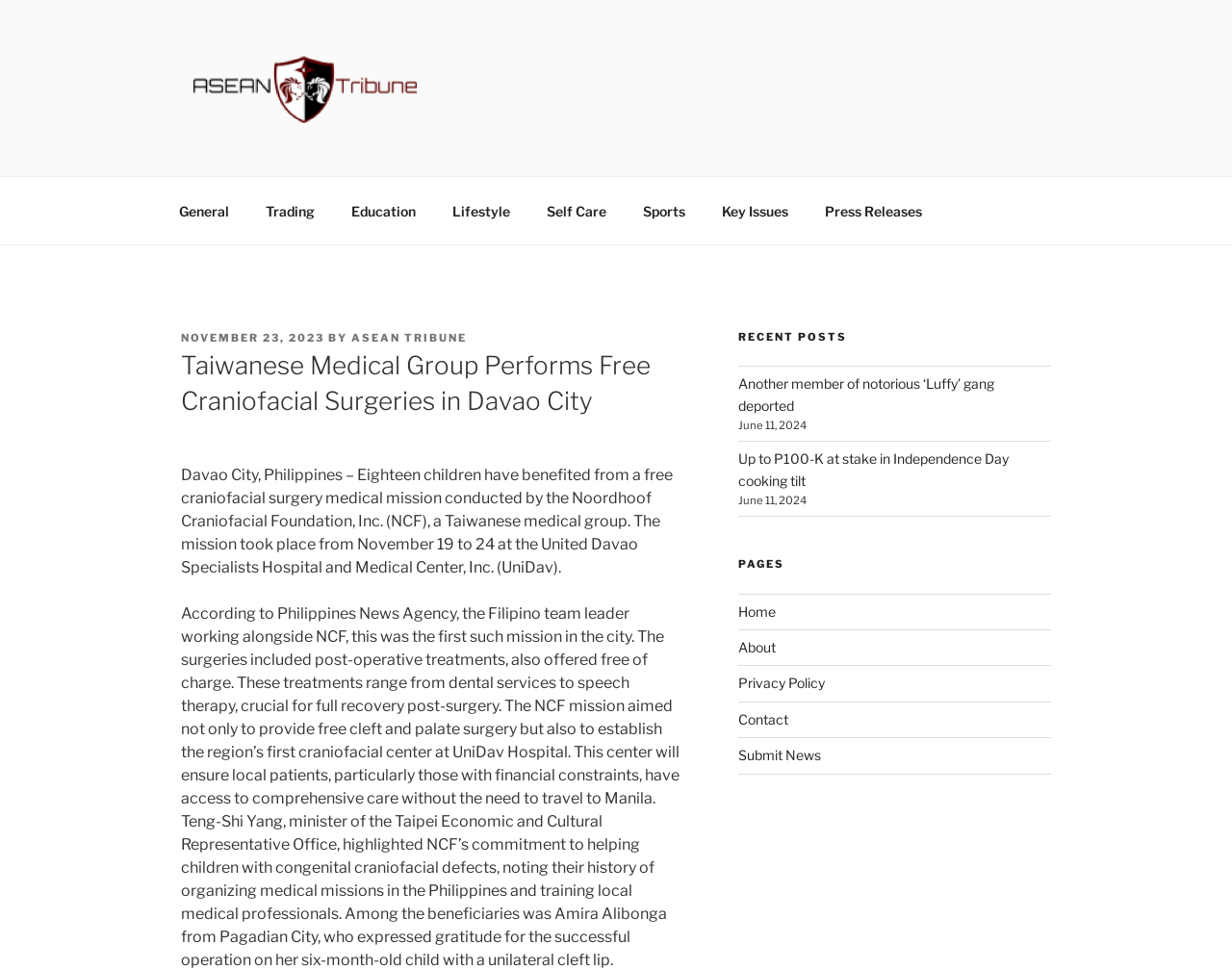Identify the bounding box coordinates of the clickable region required to complete the instruction: "Click on the 'General' link in the top menu". The coordinates should be given as four float numbers within the range of 0 and 1, i.e., [left, top, right, bottom].

[0.131, 0.193, 0.199, 0.242]